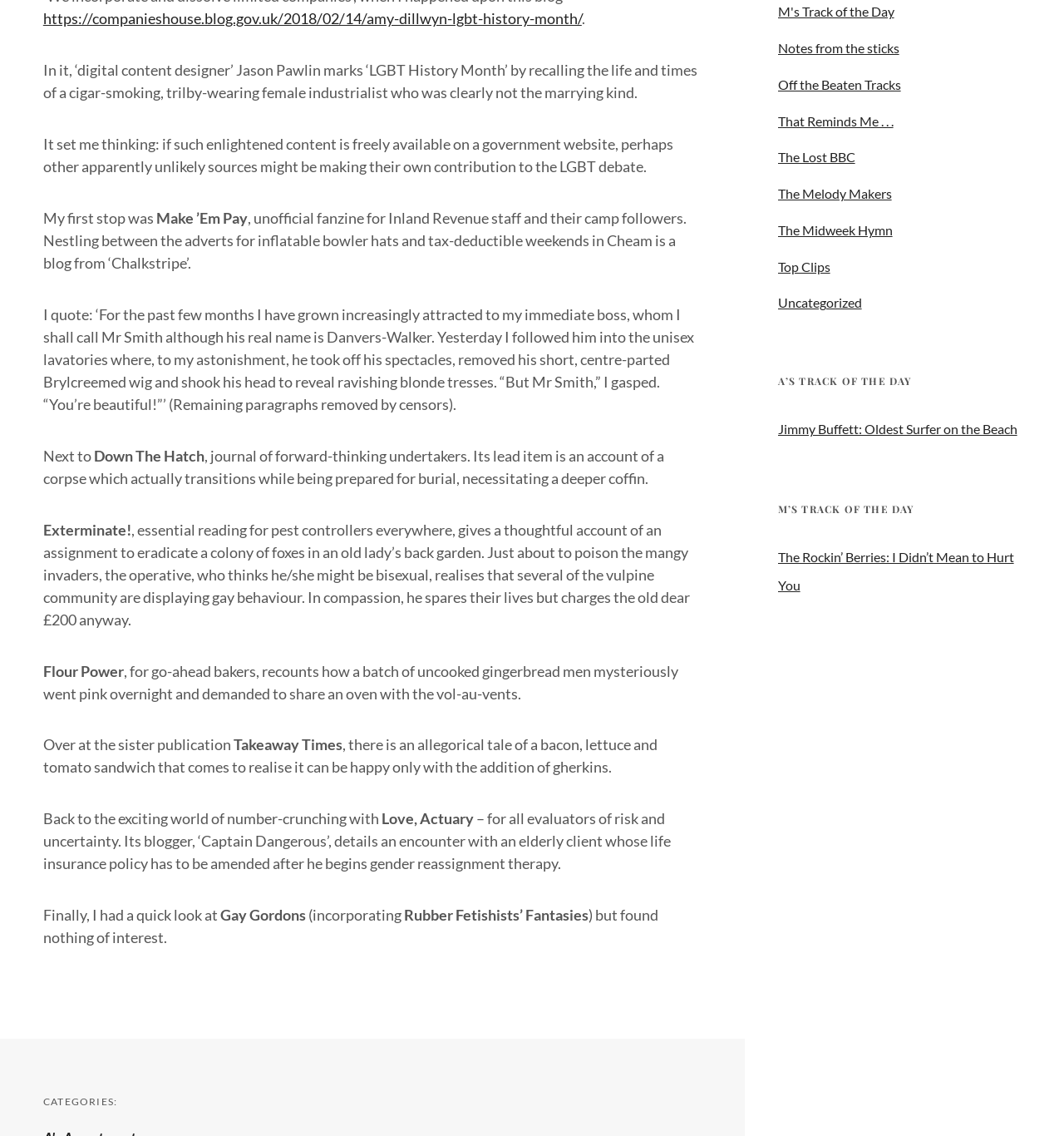Using the given element description, provide the bounding box coordinates (top-left x, top-left y, bottom-right x, bottom-right y) for the corresponding UI element in the screenshot: Notes from the sticks

[0.731, 0.03, 0.845, 0.055]